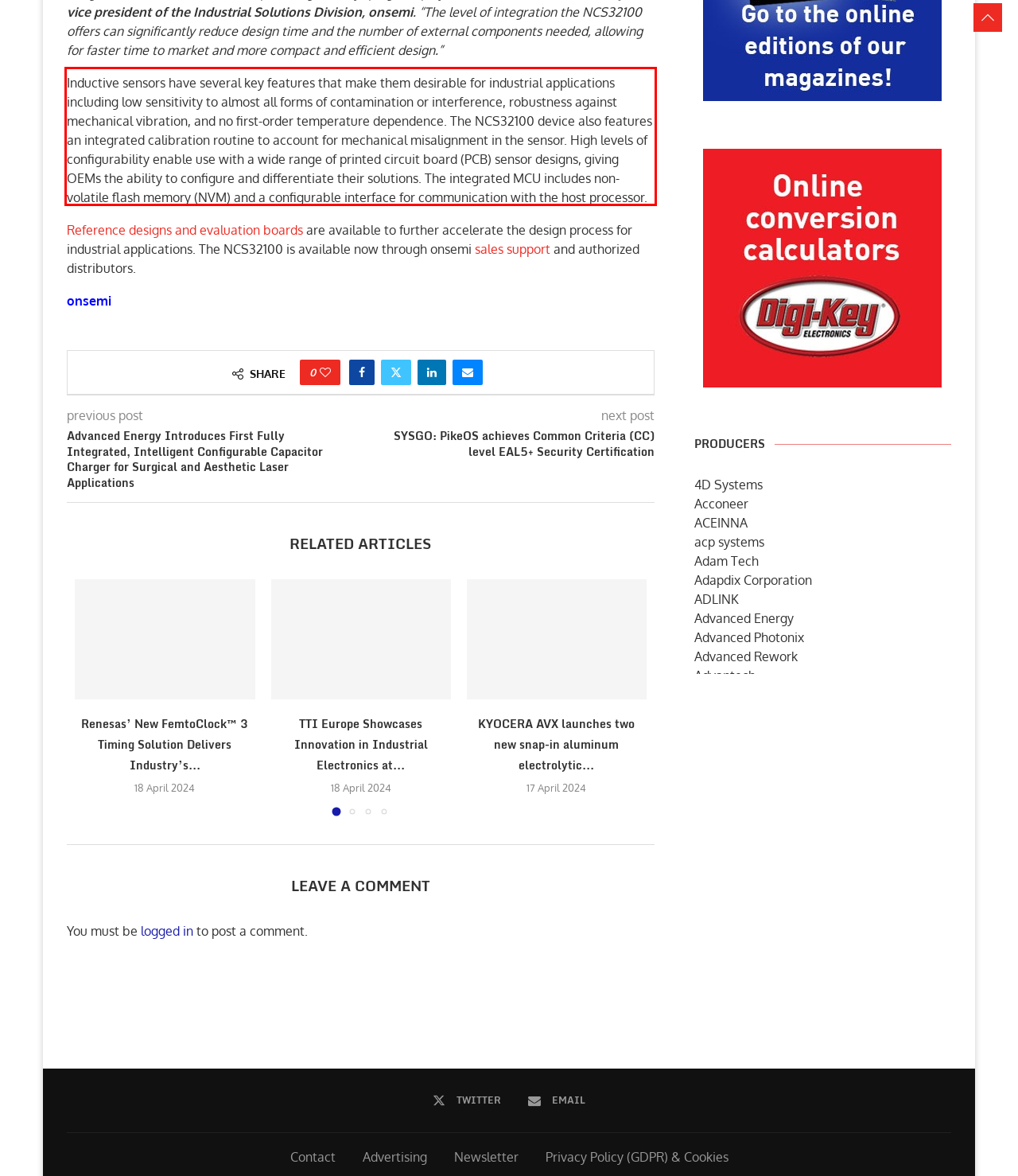You are given a screenshot of a webpage with a UI element highlighted by a red bounding box. Please perform OCR on the text content within this red bounding box.

Inductive sensors have several key features that make them desirable for industrial applications including low sensitivity to almost all forms of contamination or interference, robustness against mechanical vibration, and no first-order temperature dependence. The NCS32100 device also features an integrated calibration routine to account for mechanical misalignment in the sensor. High levels of configurability enable use with a wide range of printed circuit board (PCB) sensor designs, giving OEMs the ability to configure and differentiate their solutions. The integrated MCU includes non-volatile flash memory (NVM) and a configurable interface for communication with the host processor.